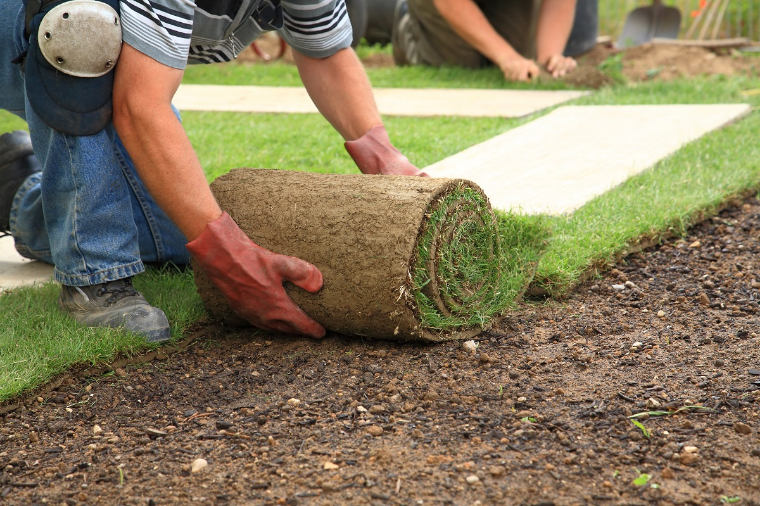Detail all significant aspects of the image you see.

In the image, a worker is seen carefully laying down a roll of sod, which showcases freshly cut grass being installed as a part of landscaping efforts. This task is crucial for enhancing the aesthetic appeal of storefronts, making them more inviting to customers. The background suggests that this is a communal effort, with other individuals also engaged in similar activities to improve the outdoor environment. 

In the context of maintaining a storefront, incorporating greenery like sod contributes significantly to curb appeal, making the area more visually engaging and welcoming. This aligns with the idea that a well-maintained outdoor space fosters a positive impression, ensuring customer safety and comfort as they approach the entrance. The effort put into landscaping indicates a commitment to creating an appealing shopping atmosphere, reflecting the business's dedication to quality and customer experience.